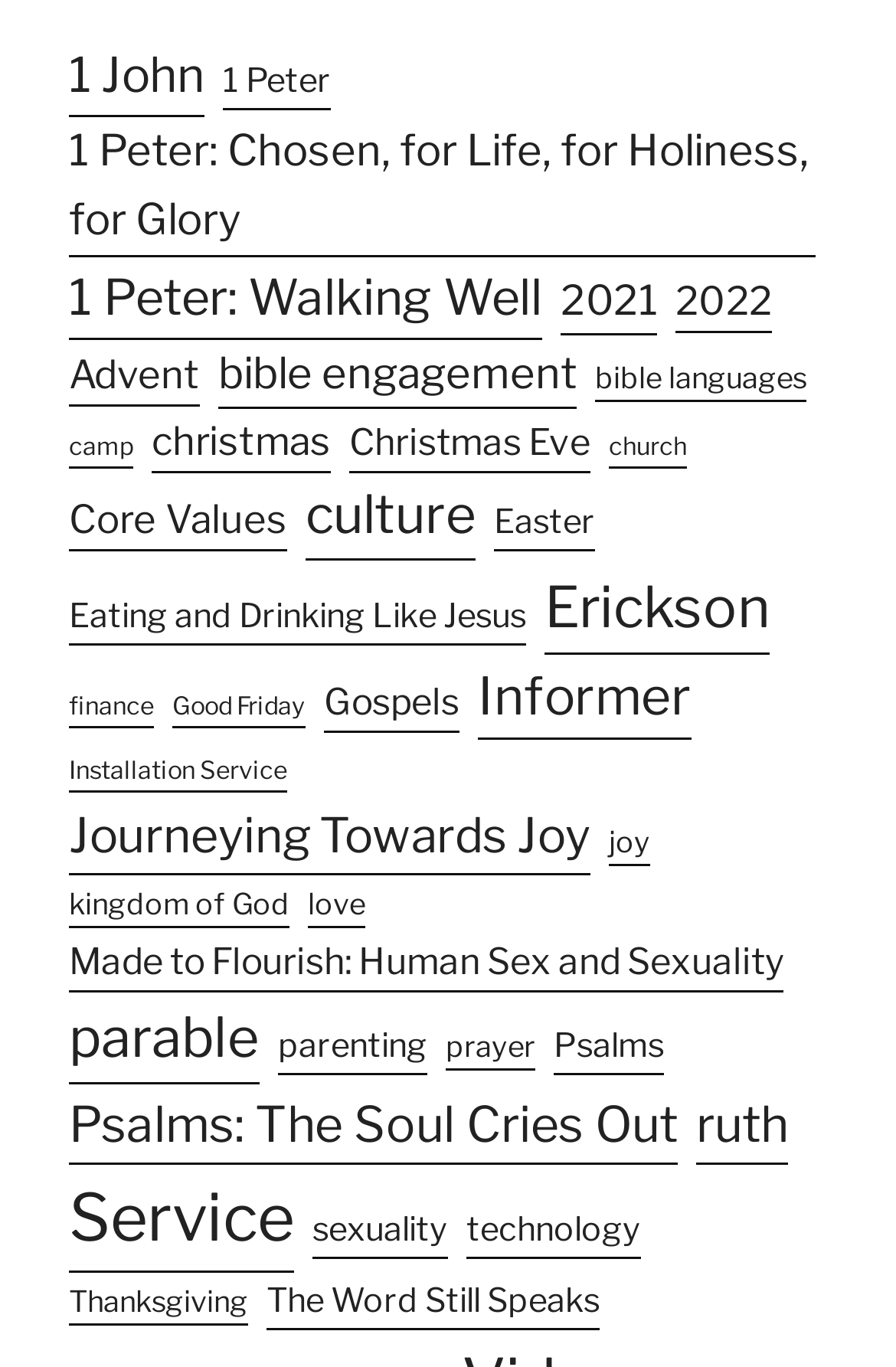Respond to the following query with just one word or a short phrase: 
What is the category with the most items?

Service